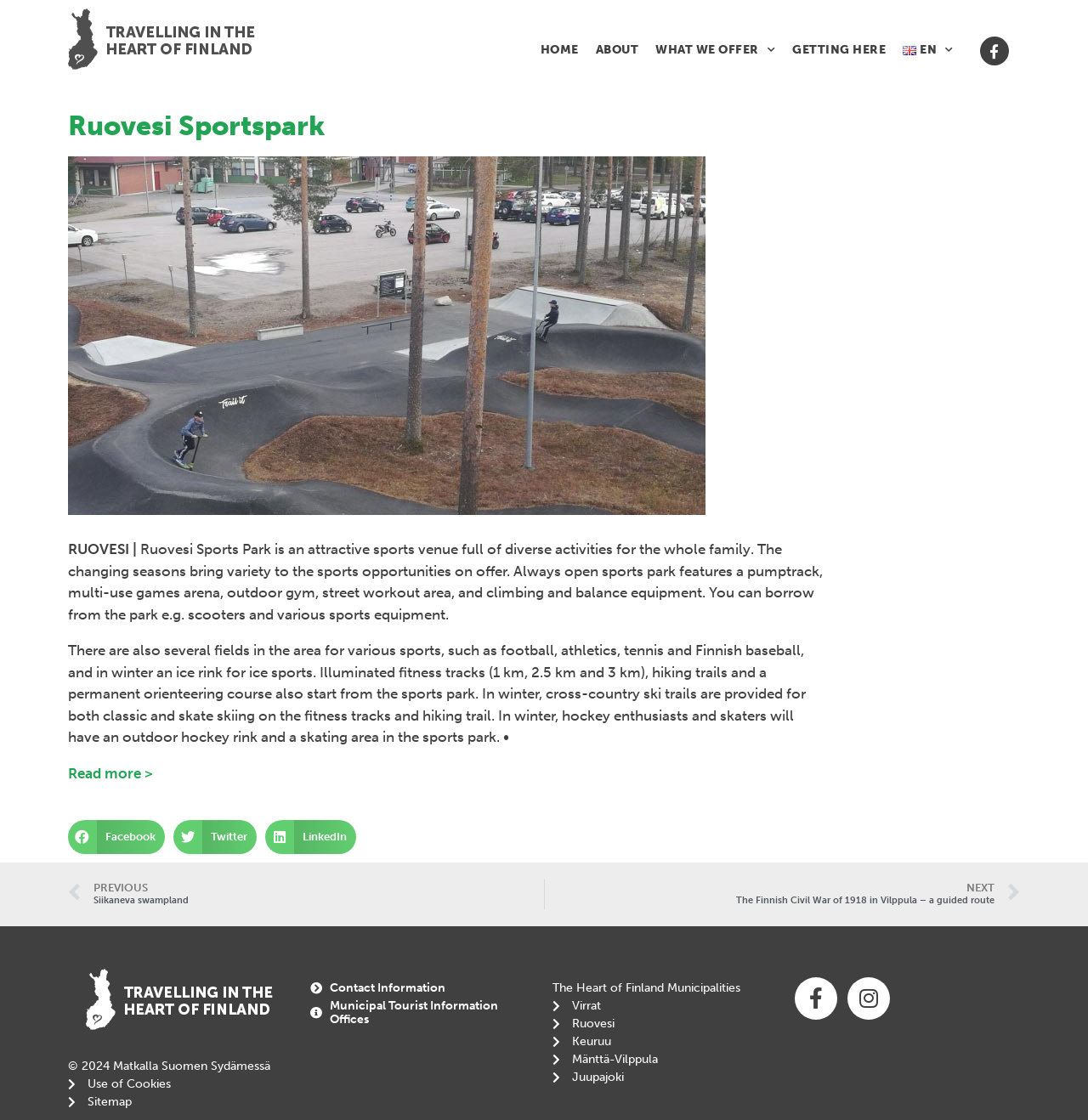Based on what you see in the screenshot, provide a thorough answer to this question: Is there a way to share content on social media?

There are buttons to share content on Facebook, Twitter, and LinkedIn, which can be found below the static text element 'Ruovesi Sports Park is an attractive sports venue full of diverse activities for the whole family. The changing seasons bring variety to the sports opportunities on offer.'